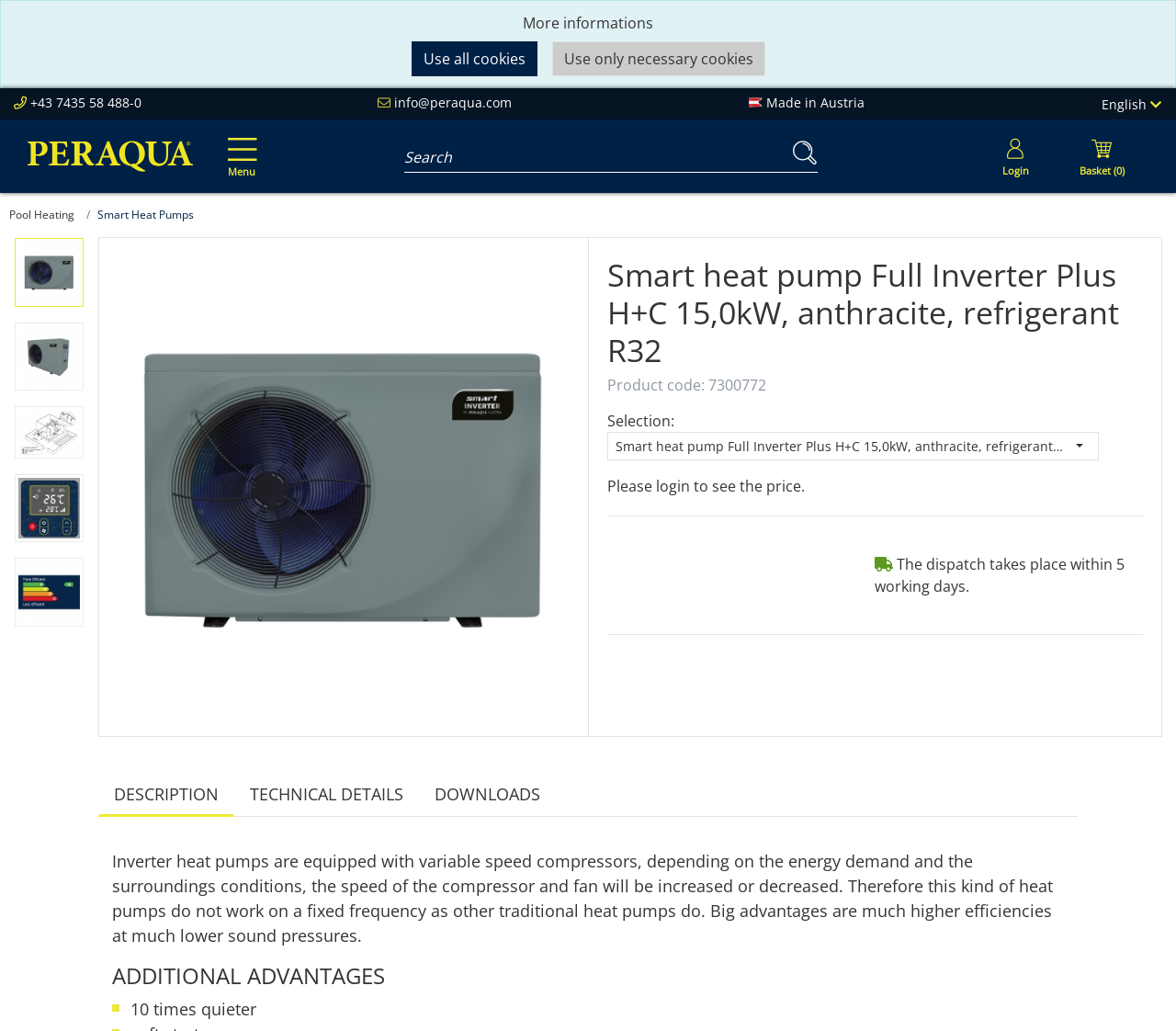Identify and provide the text content of the webpage's primary headline.

Smart heat pump Full Inverter Plus H+C 15,0kW, anthracite, refrigerant R32